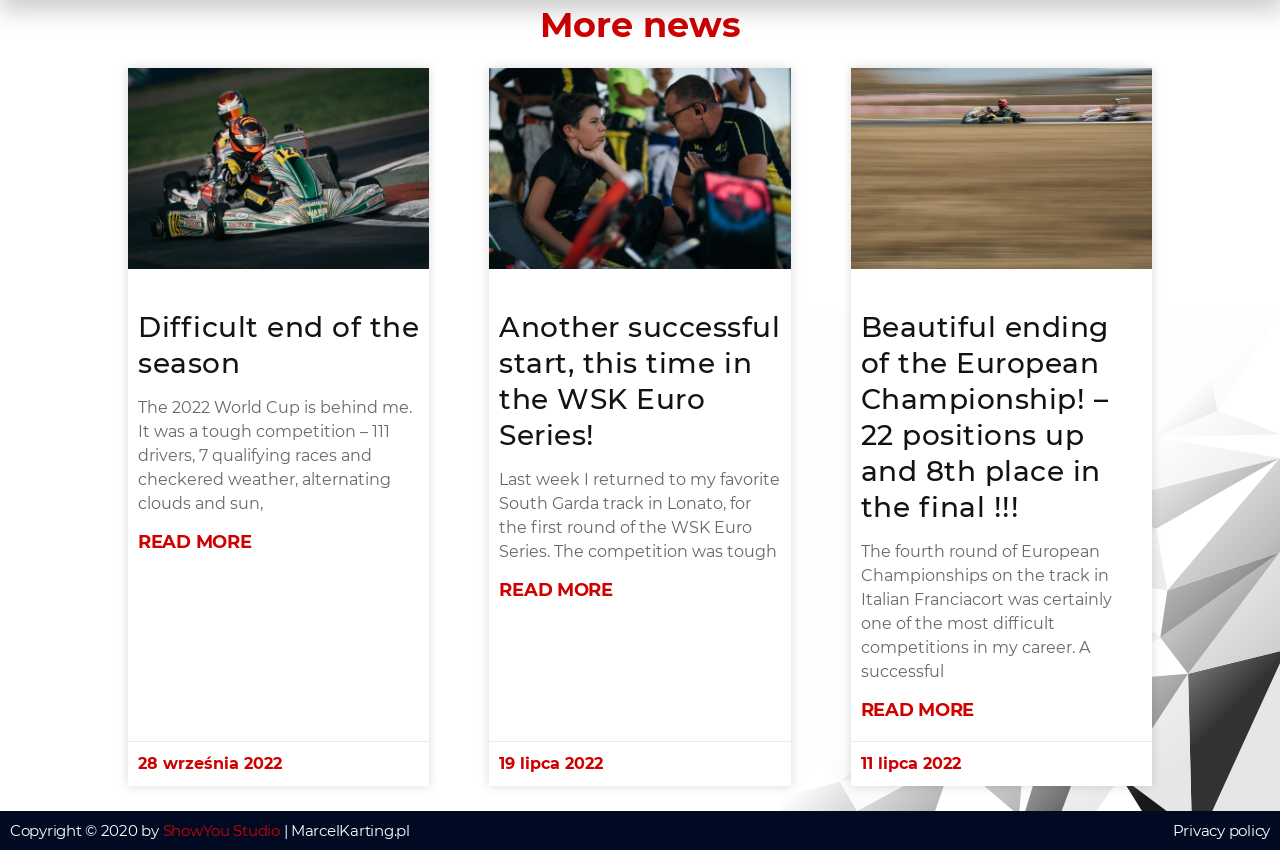Please answer the following question using a single word or phrase: 
Who is the owner of the website?

MarcelKarting.pl